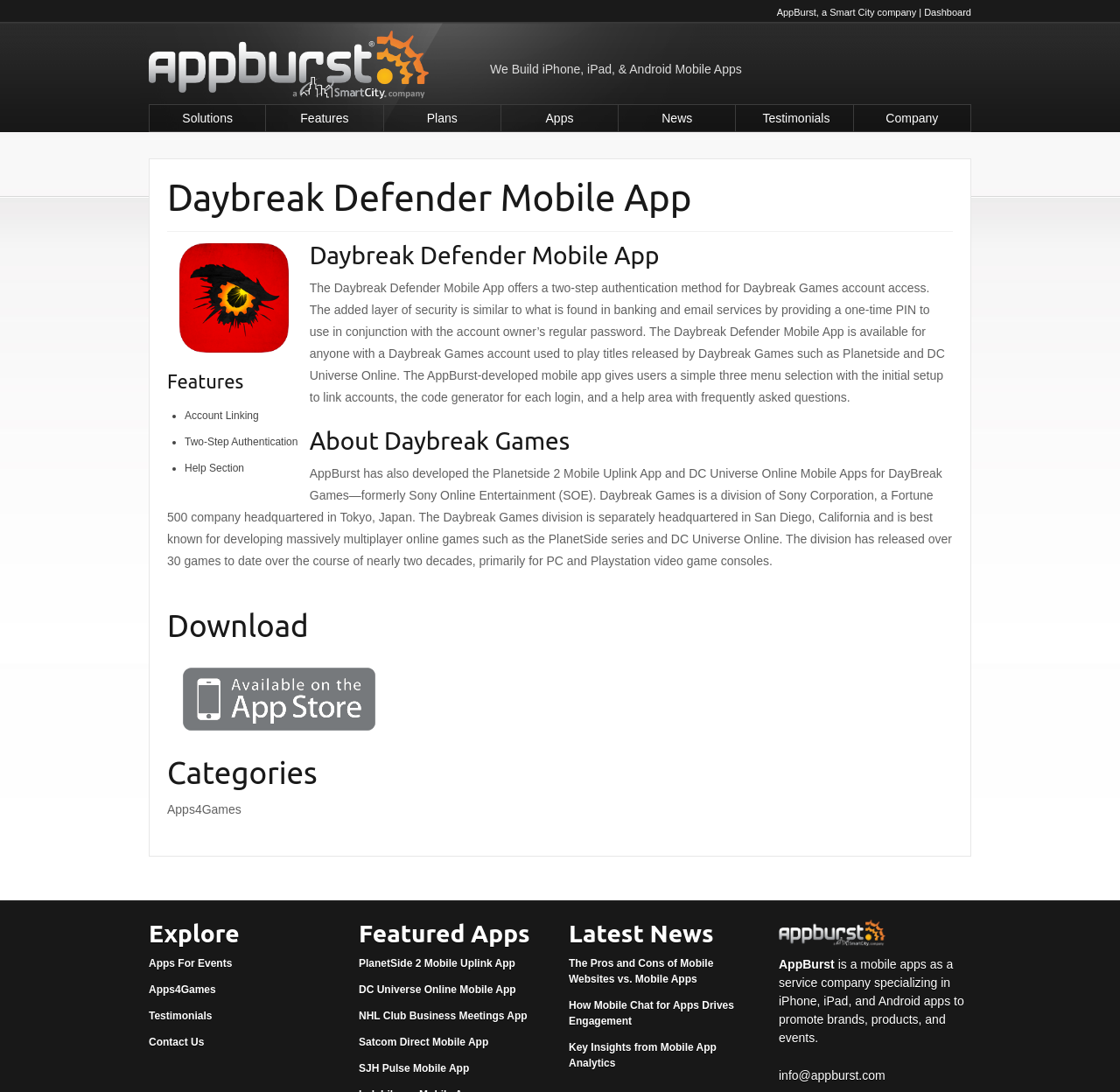What is the name of the mobile app?
Identify the answer in the screenshot and reply with a single word or phrase.

Daybreak Defender Mobile App